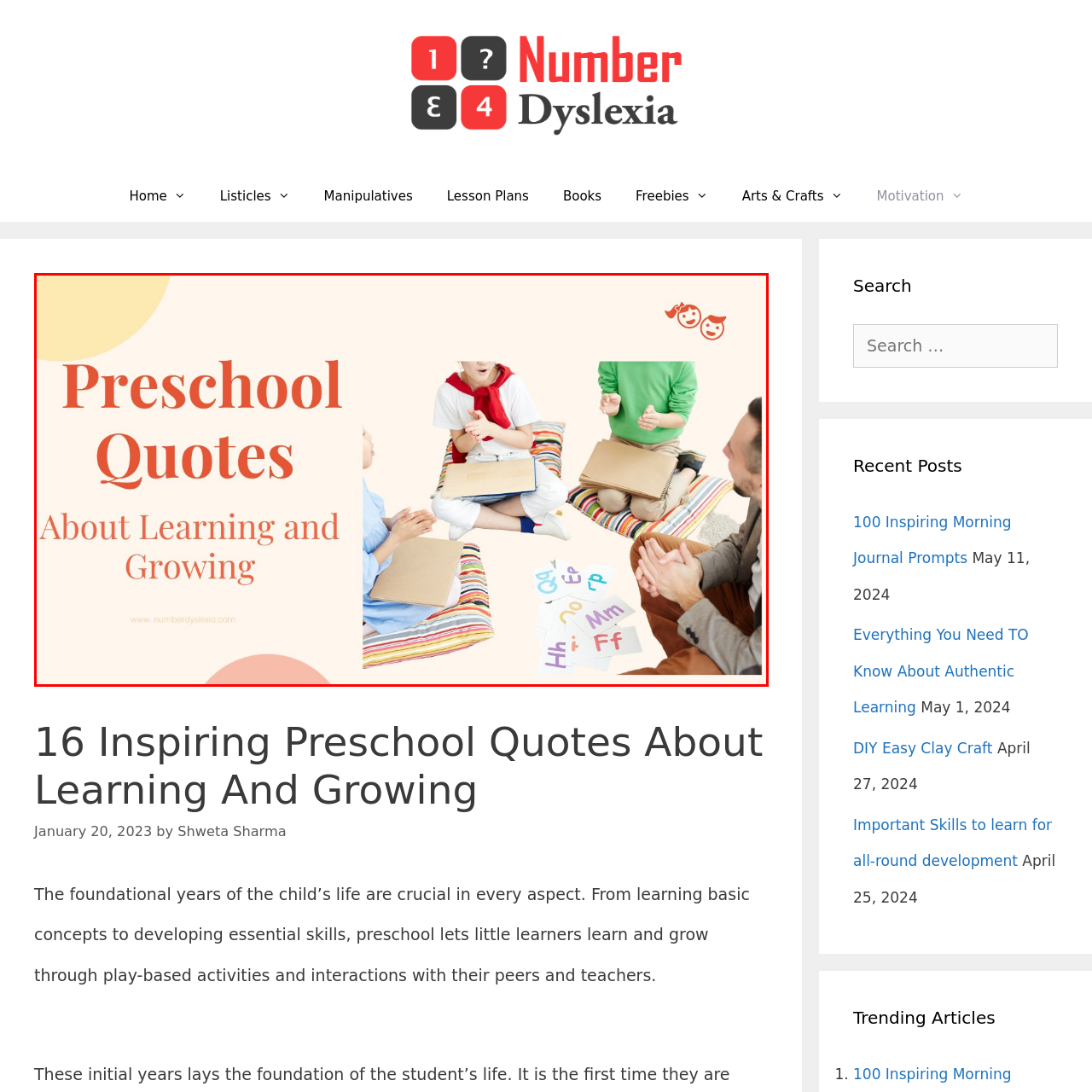View the image within the red box and answer the following question with a concise word or phrase:
What is the atmosphere of the learning activity in the image?

Lively and interactive